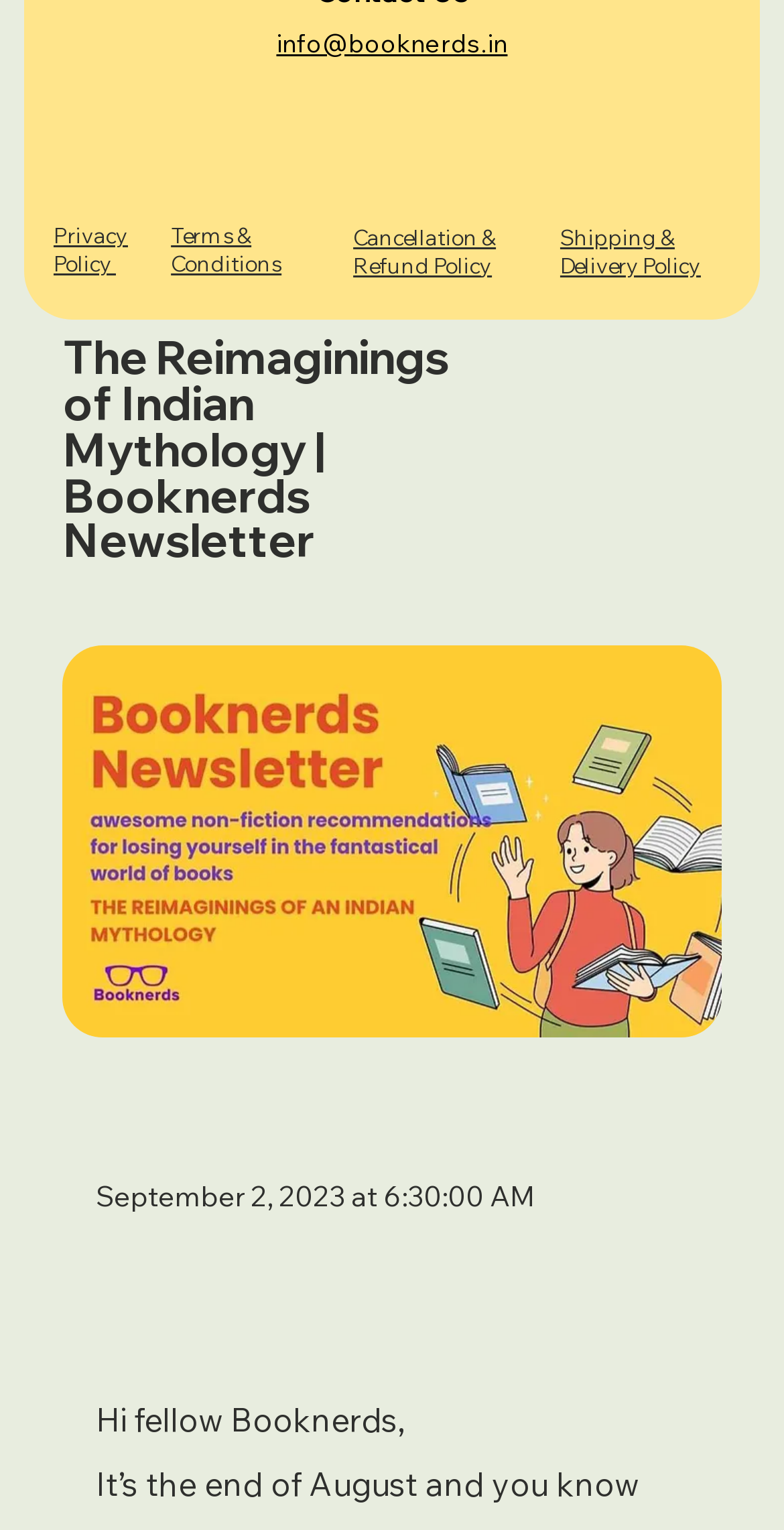Provide the bounding box coordinates, formatted as (top-left x, top-left y, bottom-right x, bottom-right y), with all values being floating point numbers between 0 and 1. Identify the bounding box of the UI element that matches the description: Shipping & Delivery Policy

[0.714, 0.146, 0.894, 0.182]